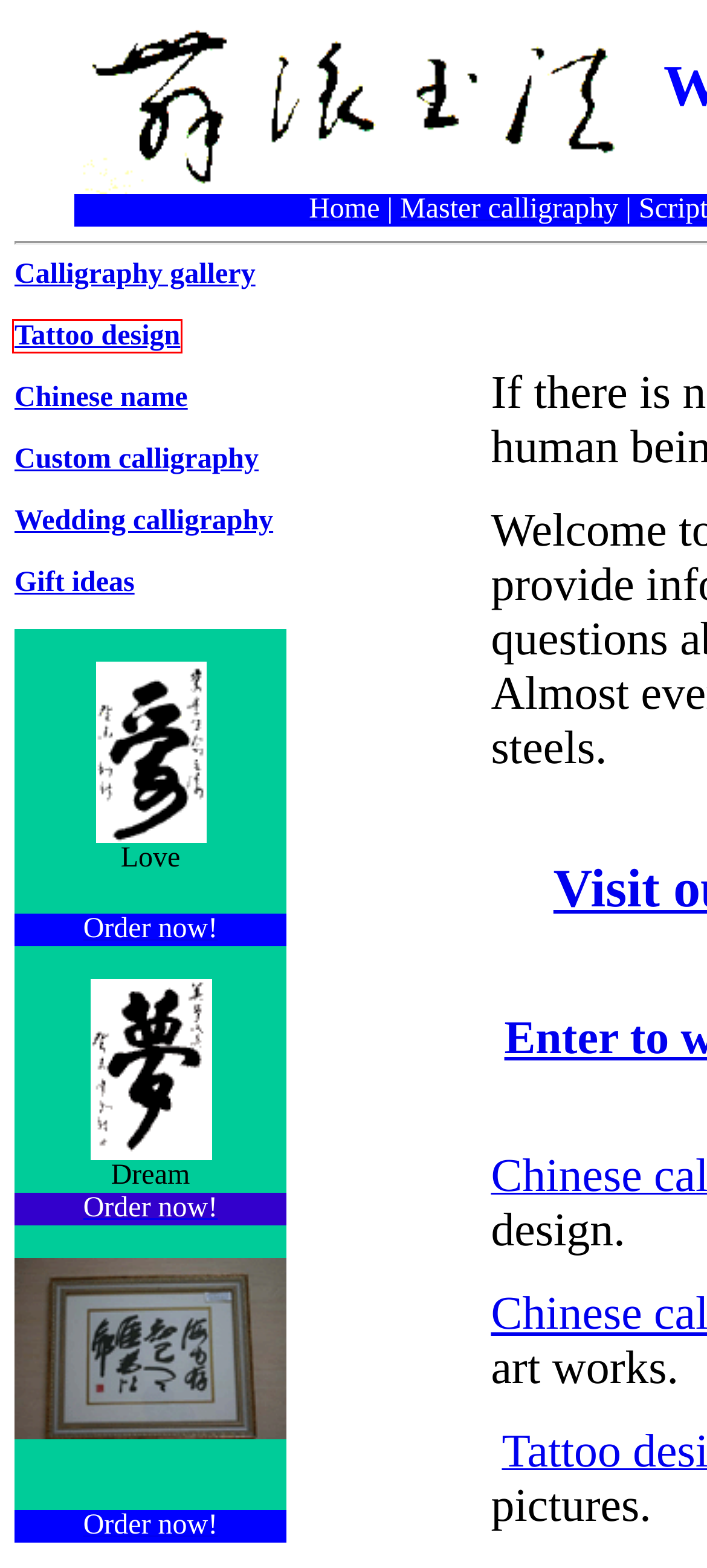You see a screenshot of a webpage with a red bounding box surrounding an element. Pick the webpage description that most accurately represents the new webpage after interacting with the element in the red bounding box. The options are:
A. What's New on Wave Dancing Chinese calligraphy
B. Chinese wedding calligraphy
C. Wave Dancing Chinese calligraphy-Chinese calligraphy art, lessons, tattoo design and unique gifts.
D. Chinese calligraphy tattoo design
E. Chinese calligraphy
F. Chinese calligraphy art online gallery
G. Original Chinese Brush calligraphy--Love
H. Unique and personalized gift ideas with Chinese calligraphy

D